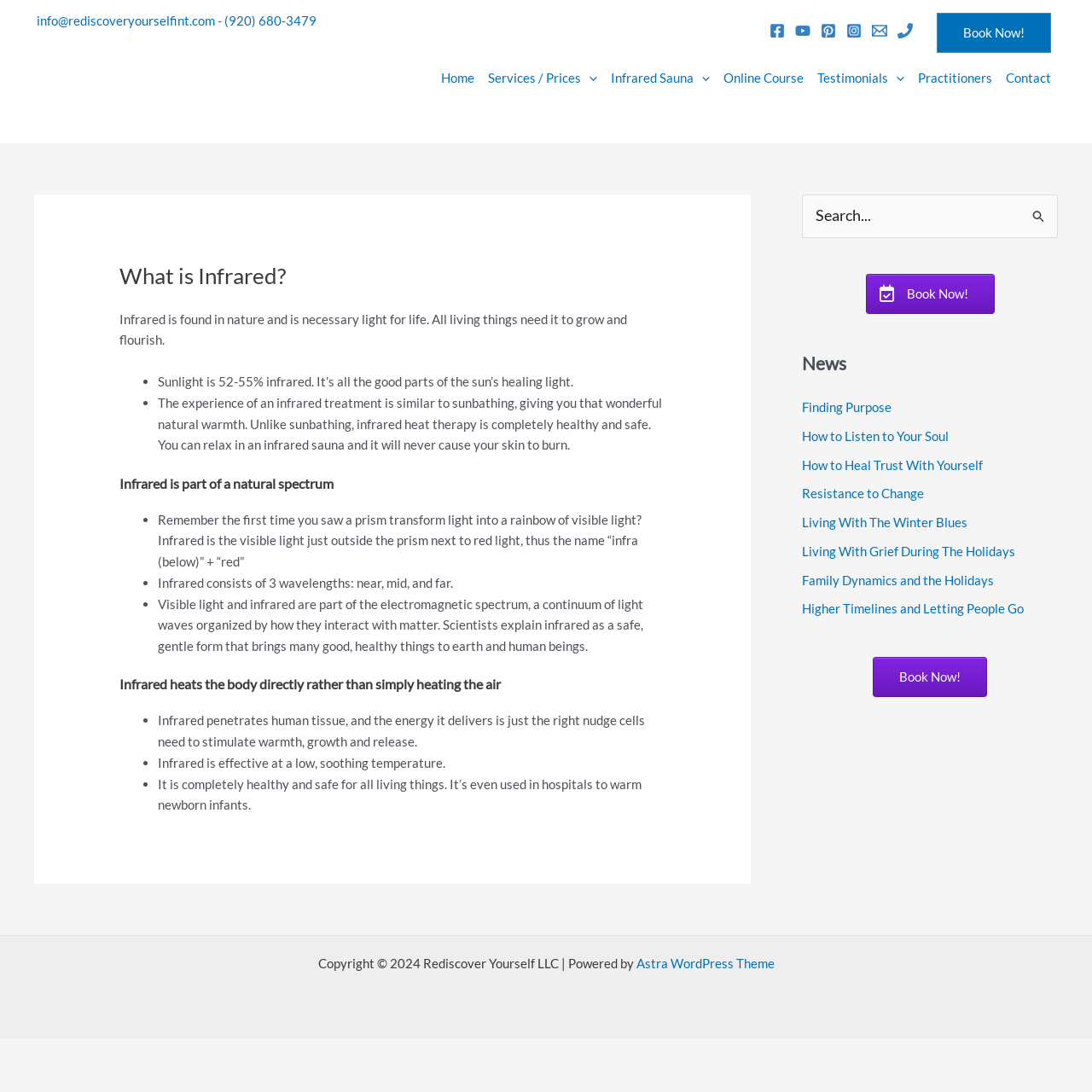What is the main topic of this webpage?
Offer a detailed and exhaustive answer to the question.

Based on the webpage content, the main topic is infrared, which is discussed in detail, including its definition, properties, and effects on the human body.